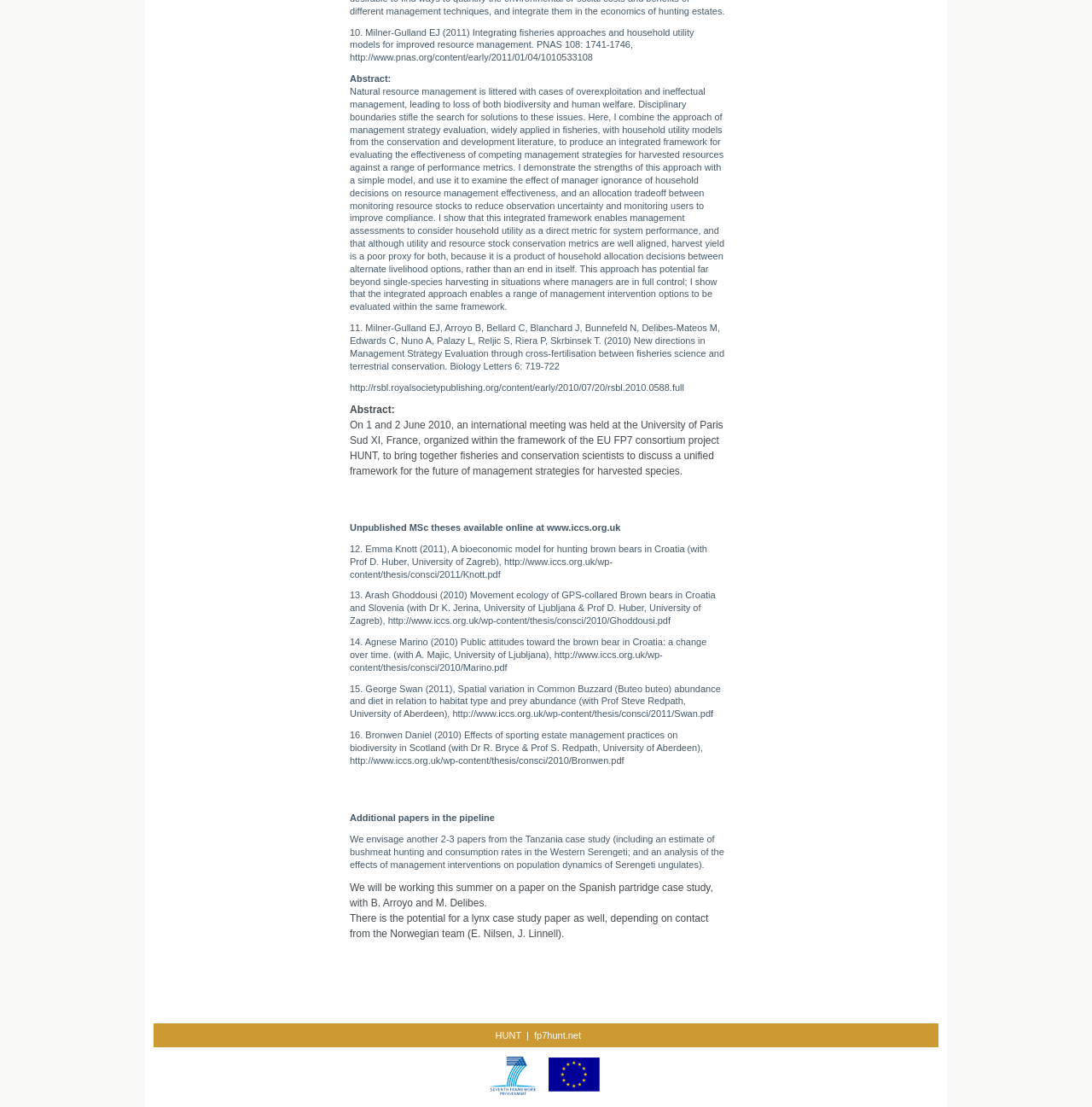How many links are there at the bottom of the page?
Look at the image and provide a short answer using one word or a phrase.

2